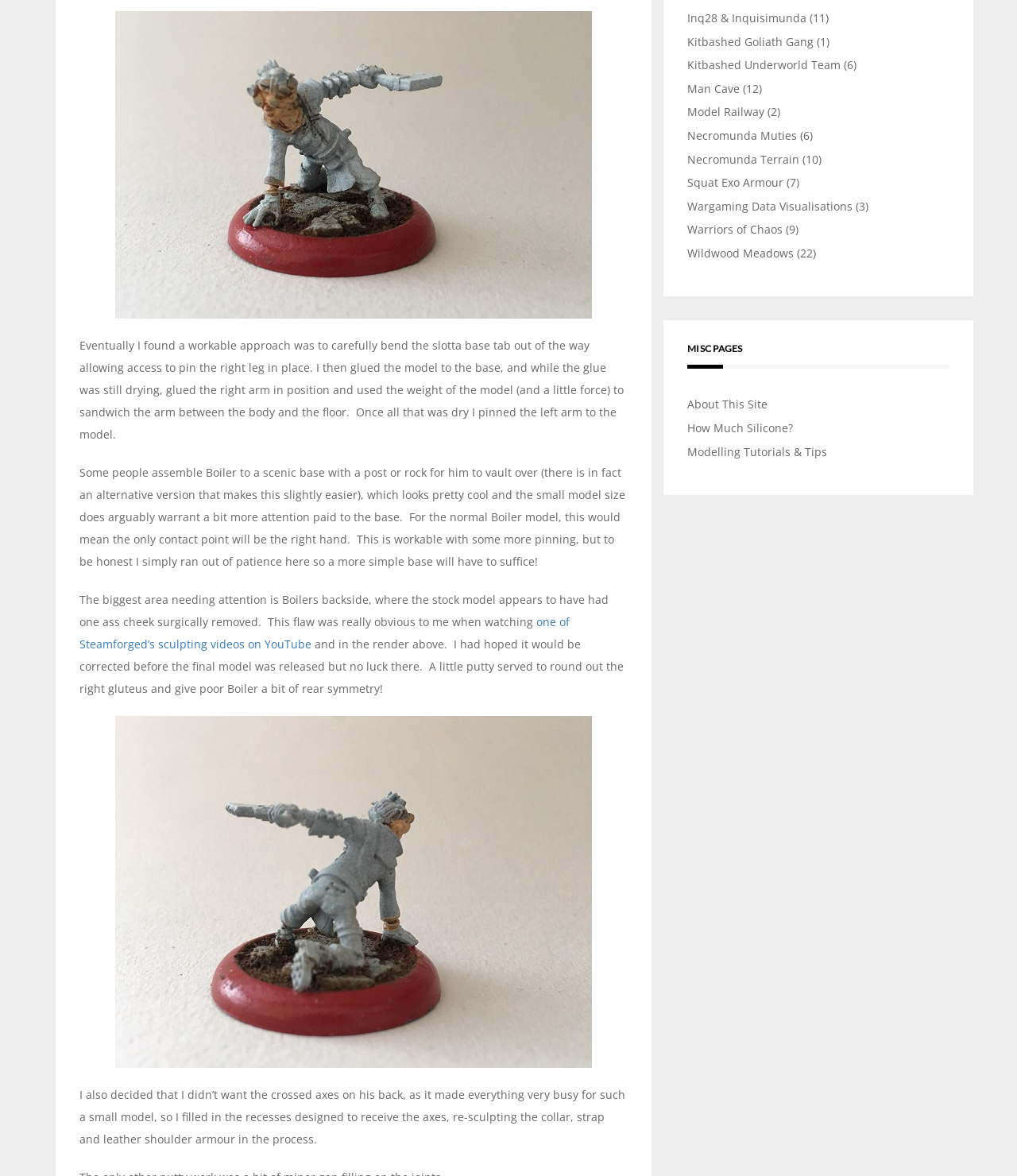Locate the UI element described by Warriors of Chaos in the provided webpage screenshot. Return the bounding box coordinates in the format (top-left x, top-left y, bottom-right x, bottom-right y), ensuring all values are between 0 and 1.

[0.676, 0.189, 0.77, 0.202]